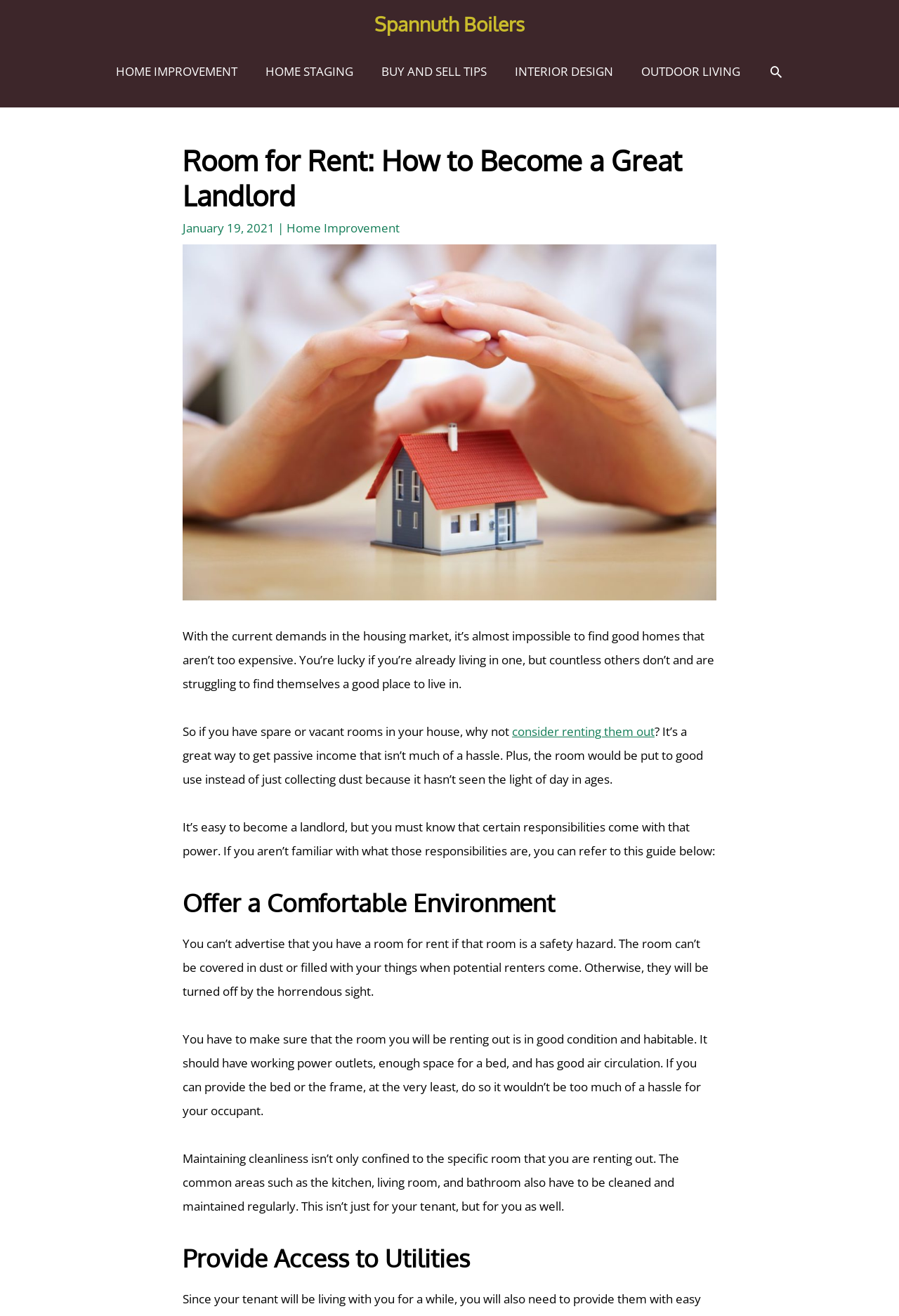Respond to the following question with a brief word or phrase:
What is the condition of the room for rent?

Good condition and habitable